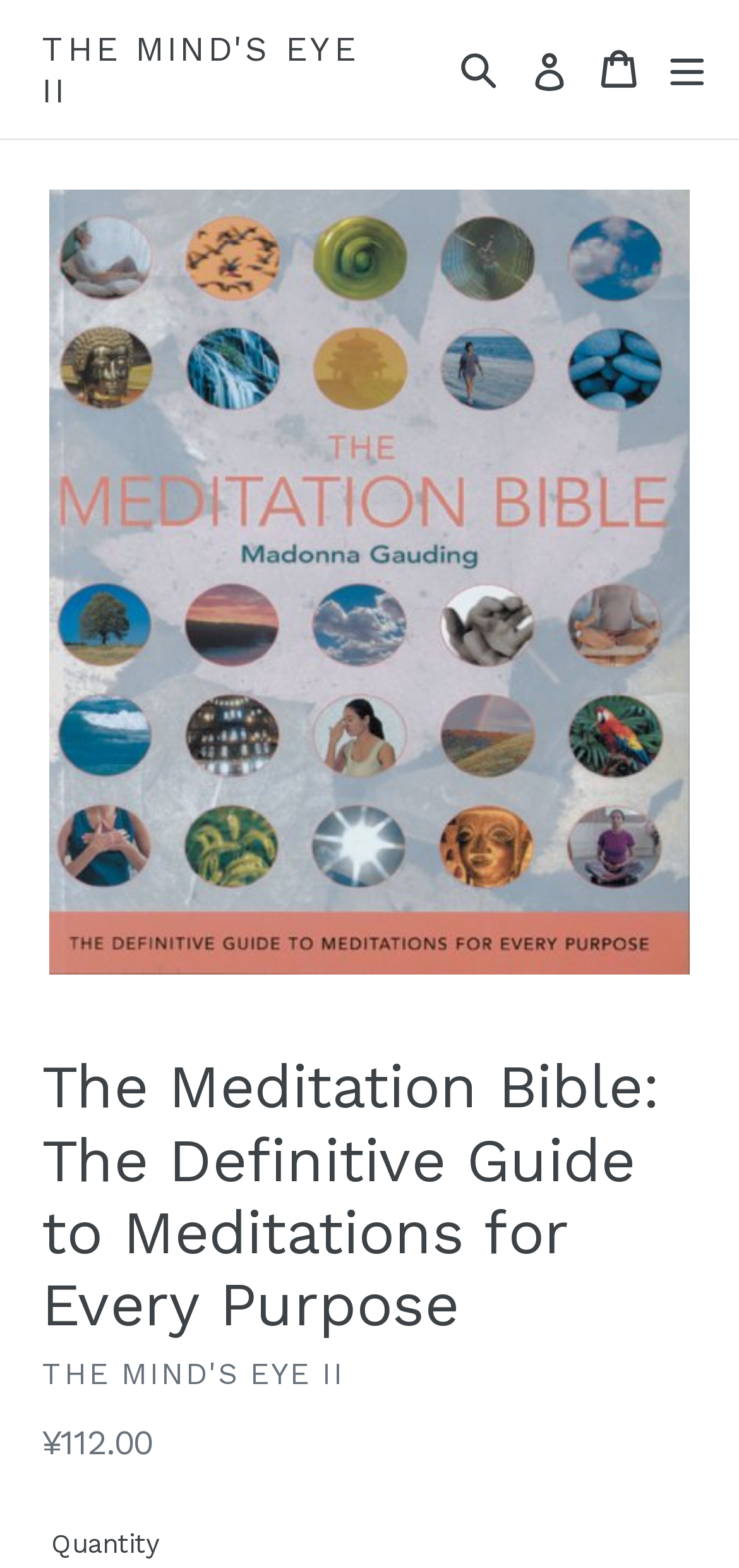Given the webpage screenshot and the description, determine the bounding box coordinates (top-left x, top-left y, bottom-right x, bottom-right y) that define the location of the UI element matching this description: Search

[0.609, 0.005, 0.689, 0.083]